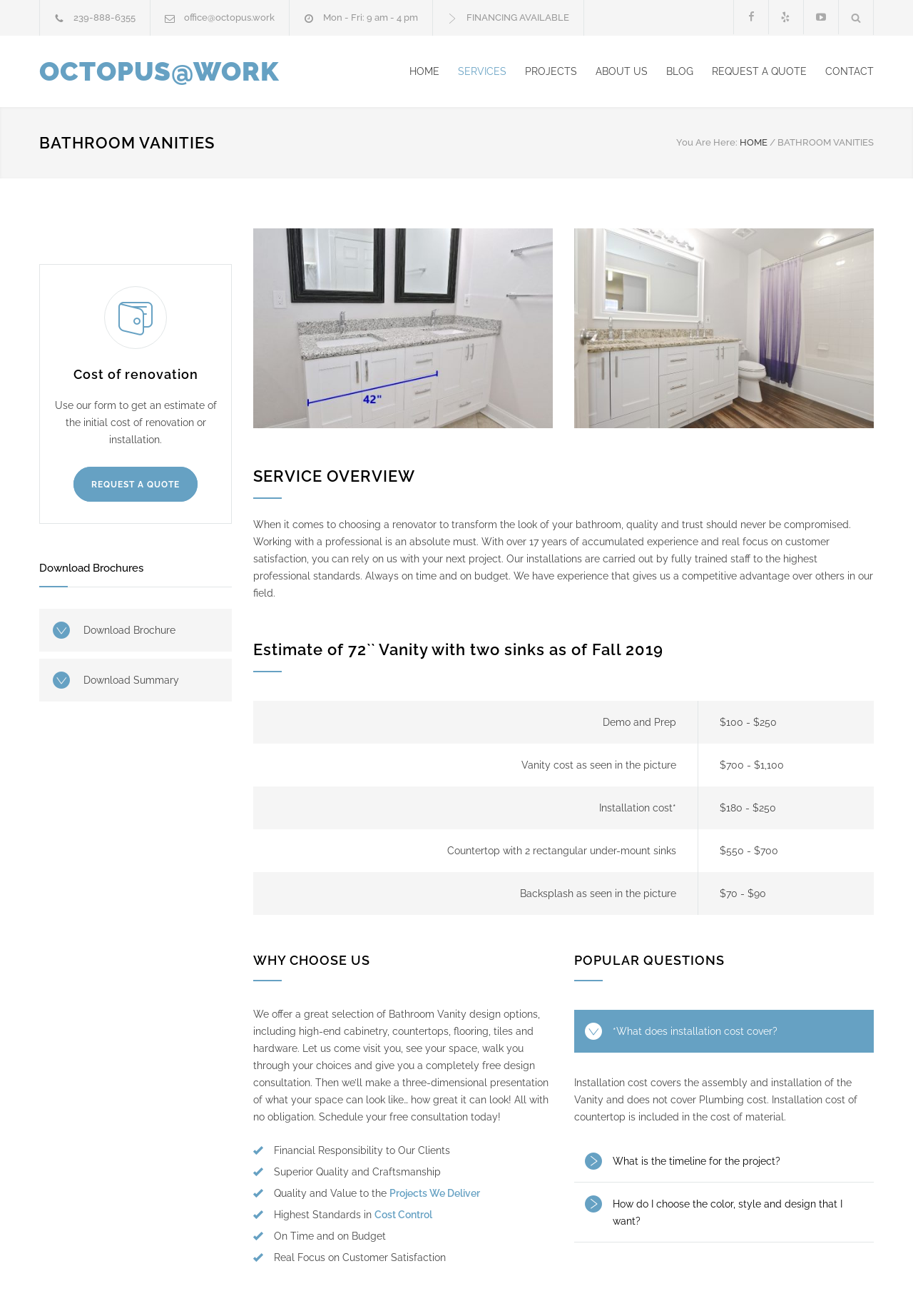Determine the bounding box coordinates of the clickable element necessary to fulfill the instruction: "Click the 'REQUEST A QUOTE' button". Provide the coordinates as four float numbers within the 0 to 1 range, i.e., [left, top, right, bottom].

[0.08, 0.355, 0.216, 0.381]